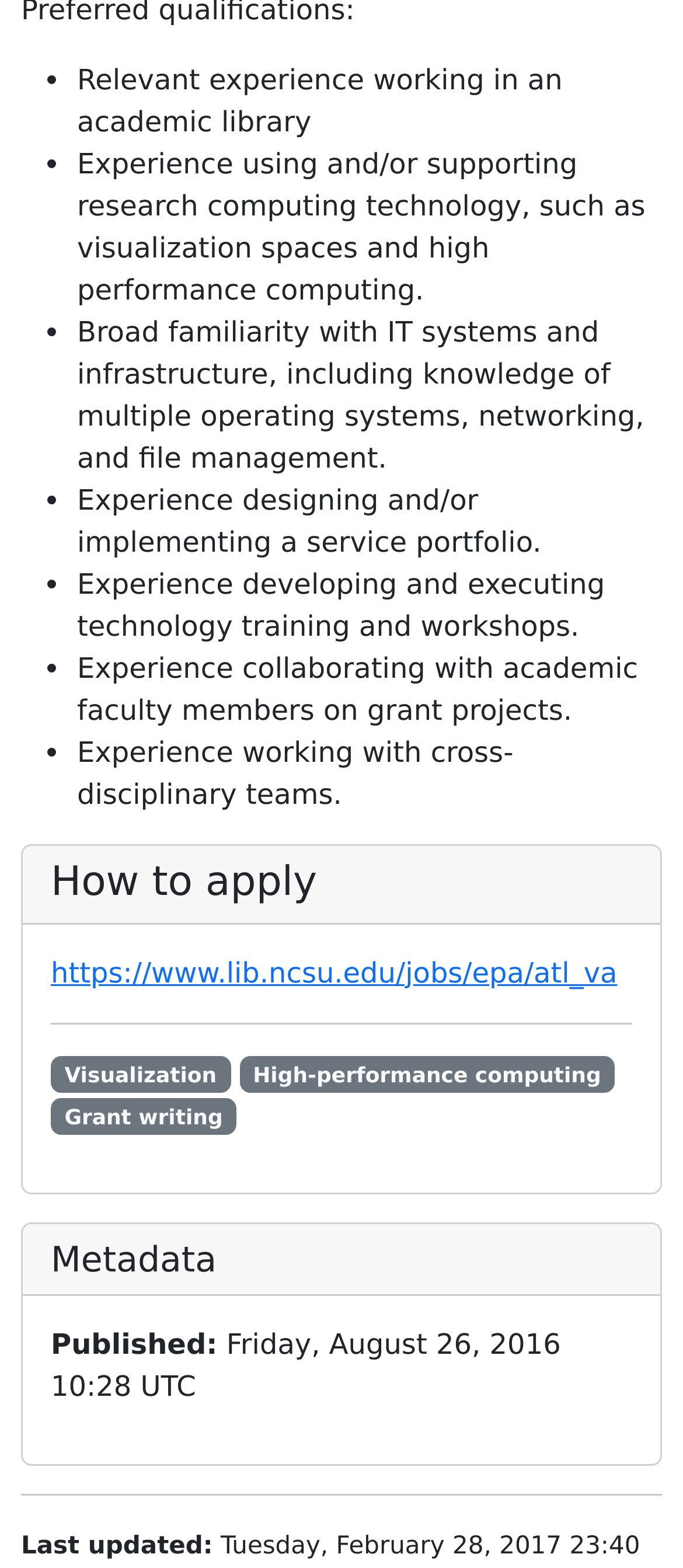What is the topic of the 'Grant writing' link?
Using the picture, provide a one-word or short phrase answer.

Grant writing